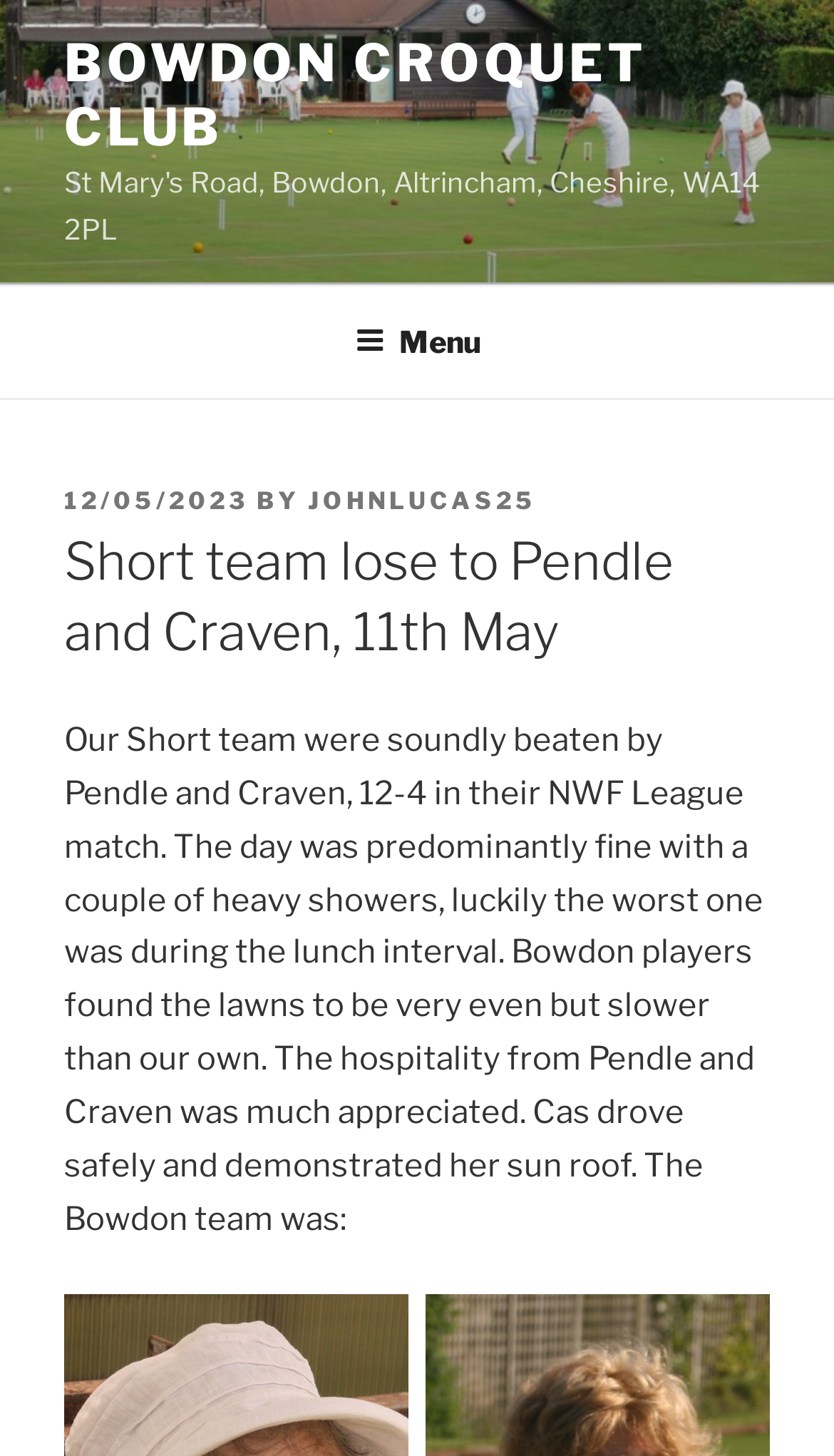Answer the question below using just one word or a short phrase: 
Who wrote the post?

JOHNLUCAS25